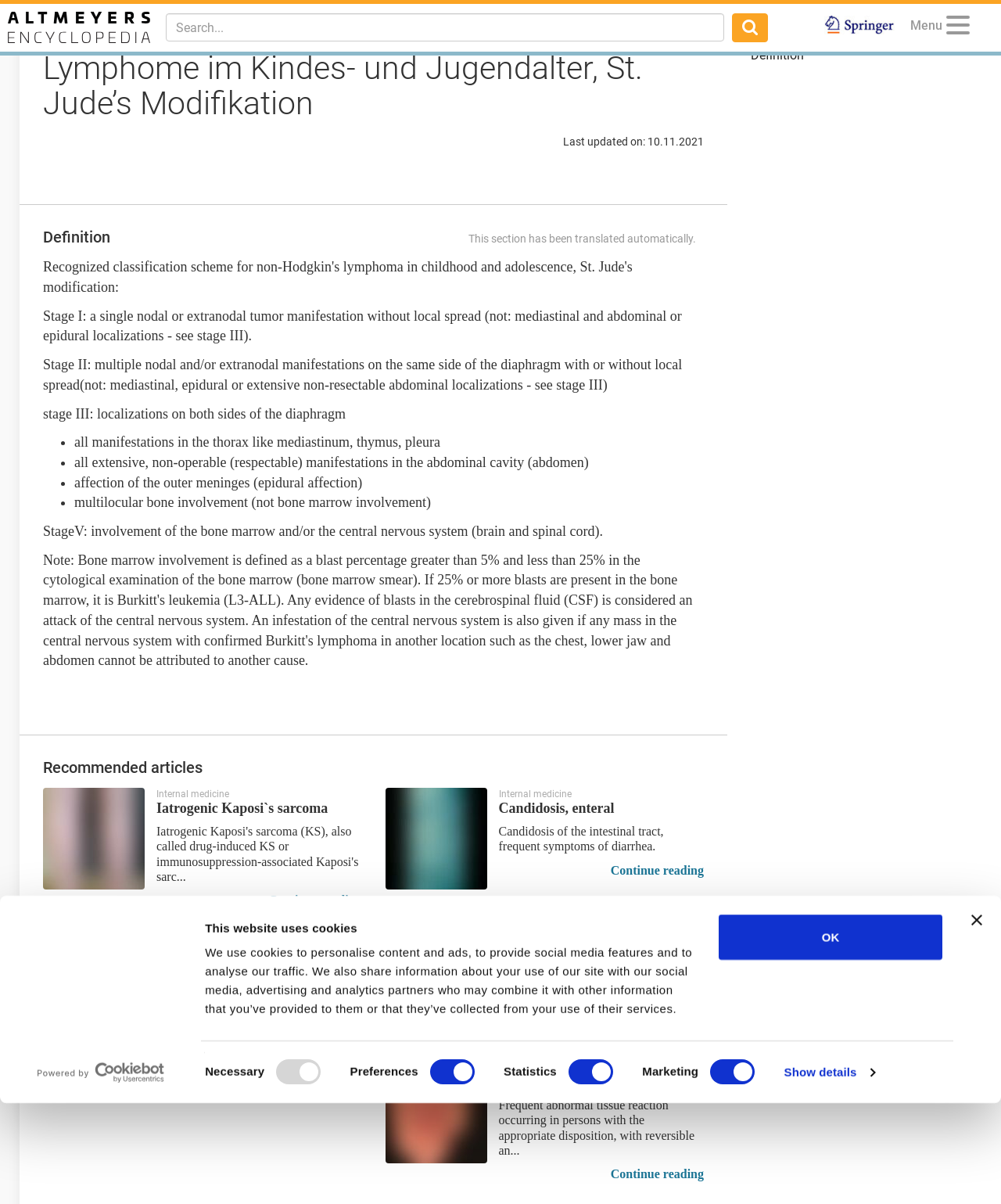Please find the bounding box coordinates of the element that you should click to achieve the following instruction: "Search for something". The coordinates should be presented as four float numbers between 0 and 1: [left, top, right, bottom].

[0.166, 0.011, 0.723, 0.034]